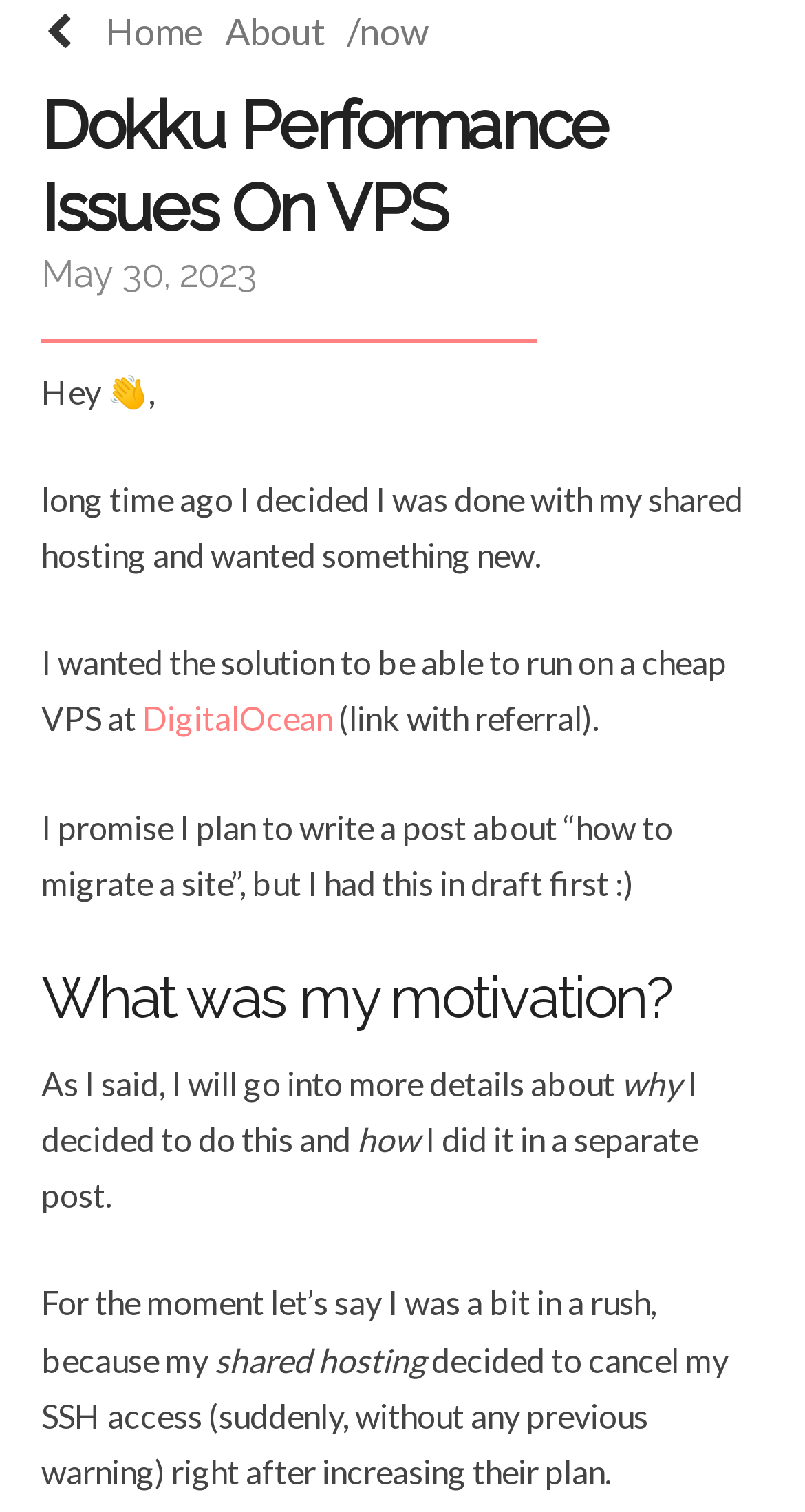Respond concisely with one word or phrase to the following query:
What is the name of the VPS provider mentioned?

DigitalOcean